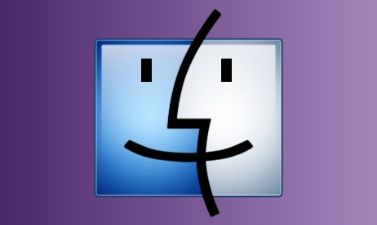What is the background color of the logo?
Using the information presented in the image, please offer a detailed response to the question.

The logo has a soft gradient background that transitions from purple to lighter tones, providing a visually appealing contrast to the simple face and smile.